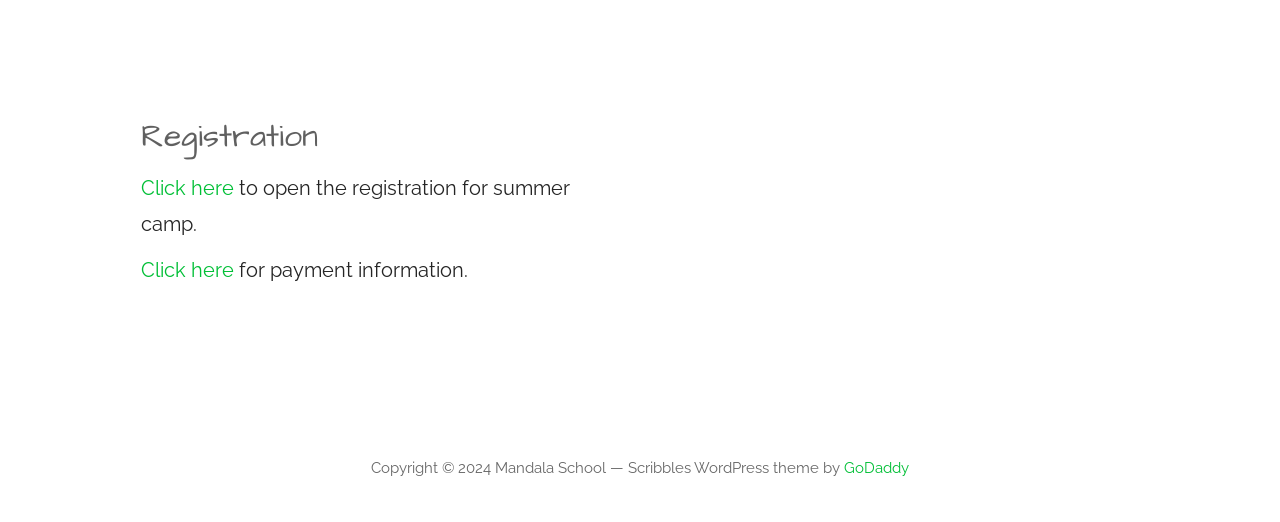Determine the bounding box for the described UI element: "Click here".

[0.11, 0.493, 0.183, 0.539]